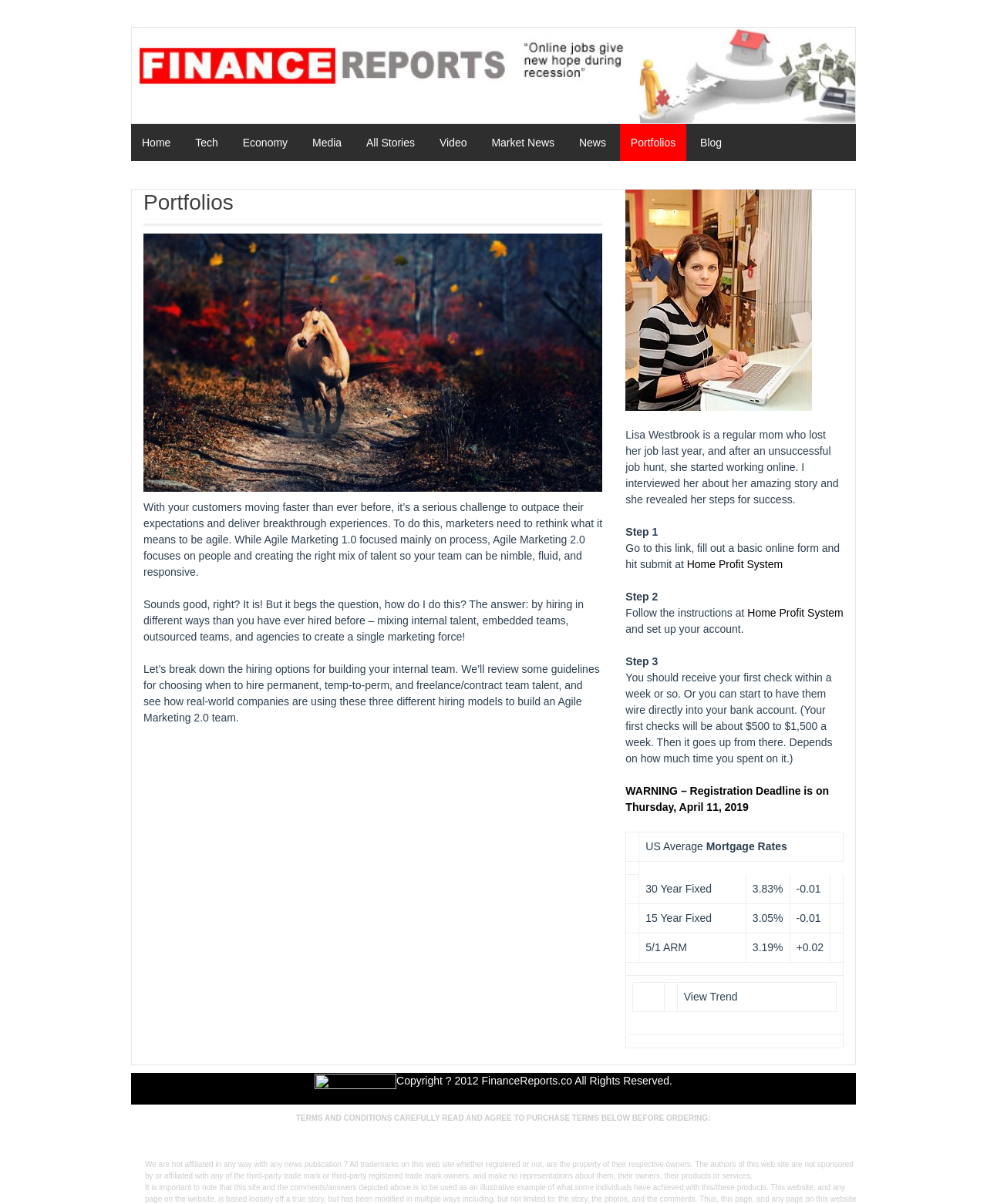Provide the bounding box coordinates of the HTML element described by the text: "Home Profit System".

[0.757, 0.504, 0.855, 0.514]